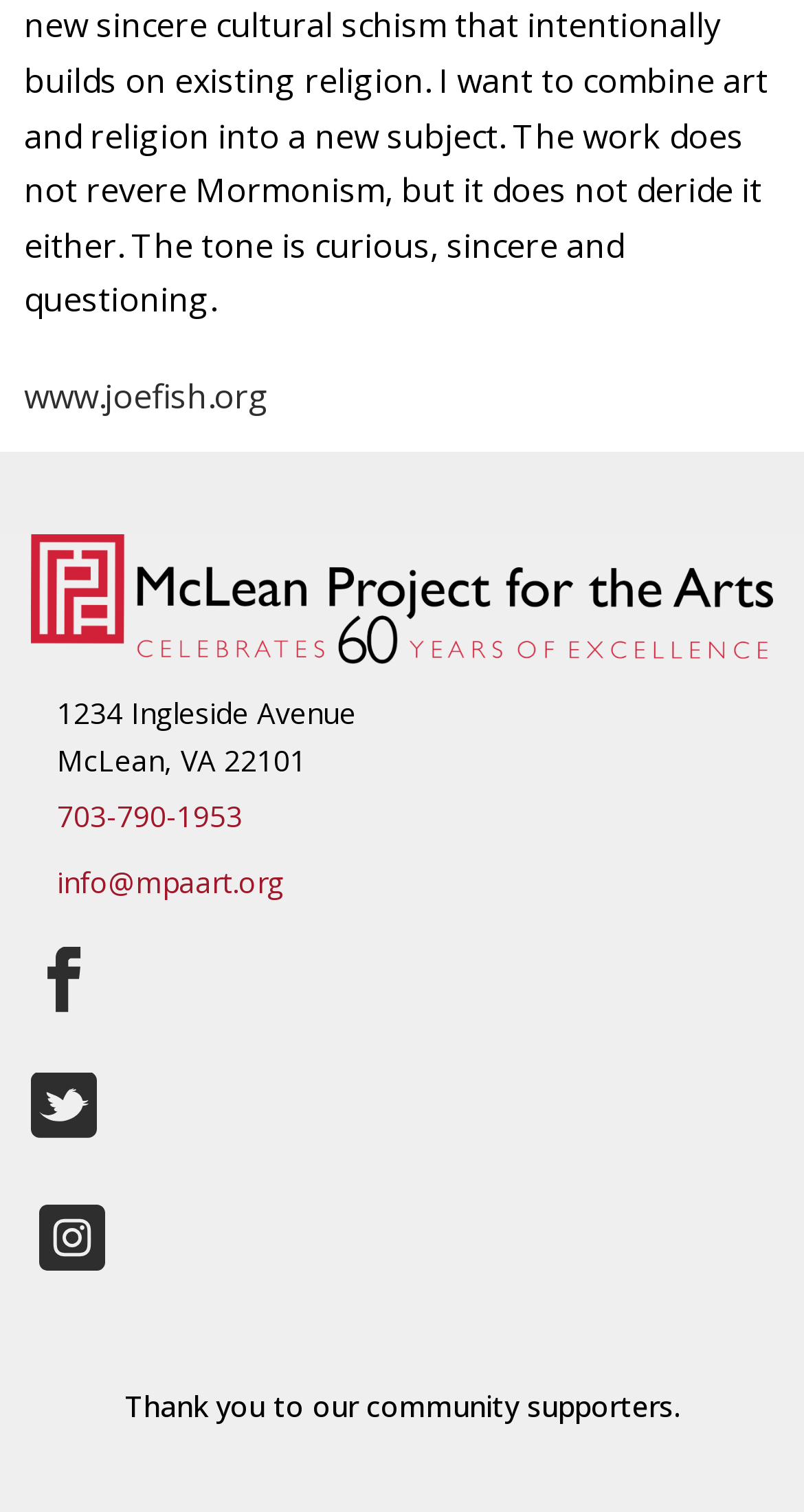Use one word or a short phrase to answer the question provided: 
What is the city and state of the location?

McLean, VA